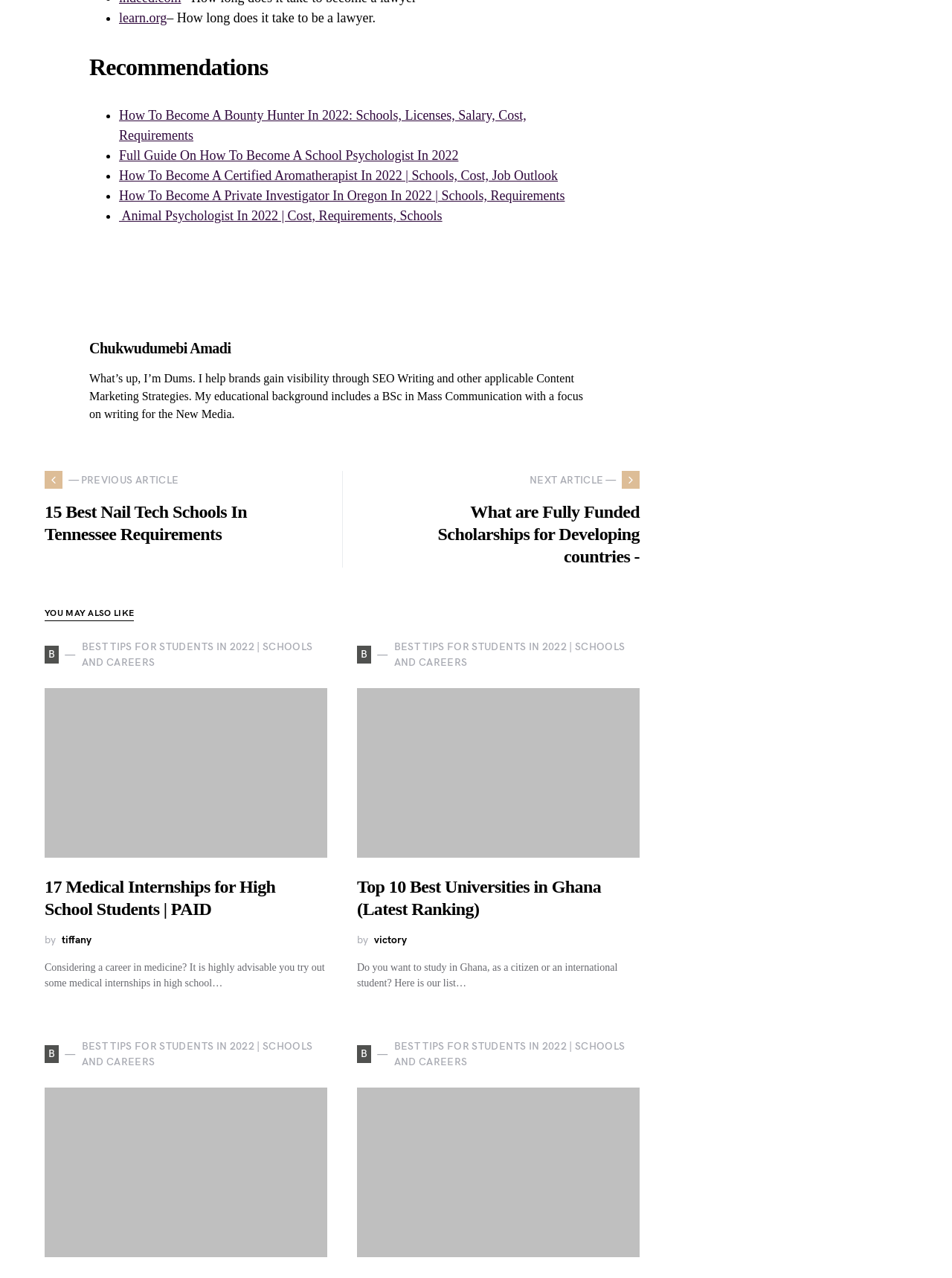Give a succinct answer to this question in a single word or phrase: 
What is the ranking type mentioned in the article 'Top 10 Best Universities in Ghana'?

Latest Ranking